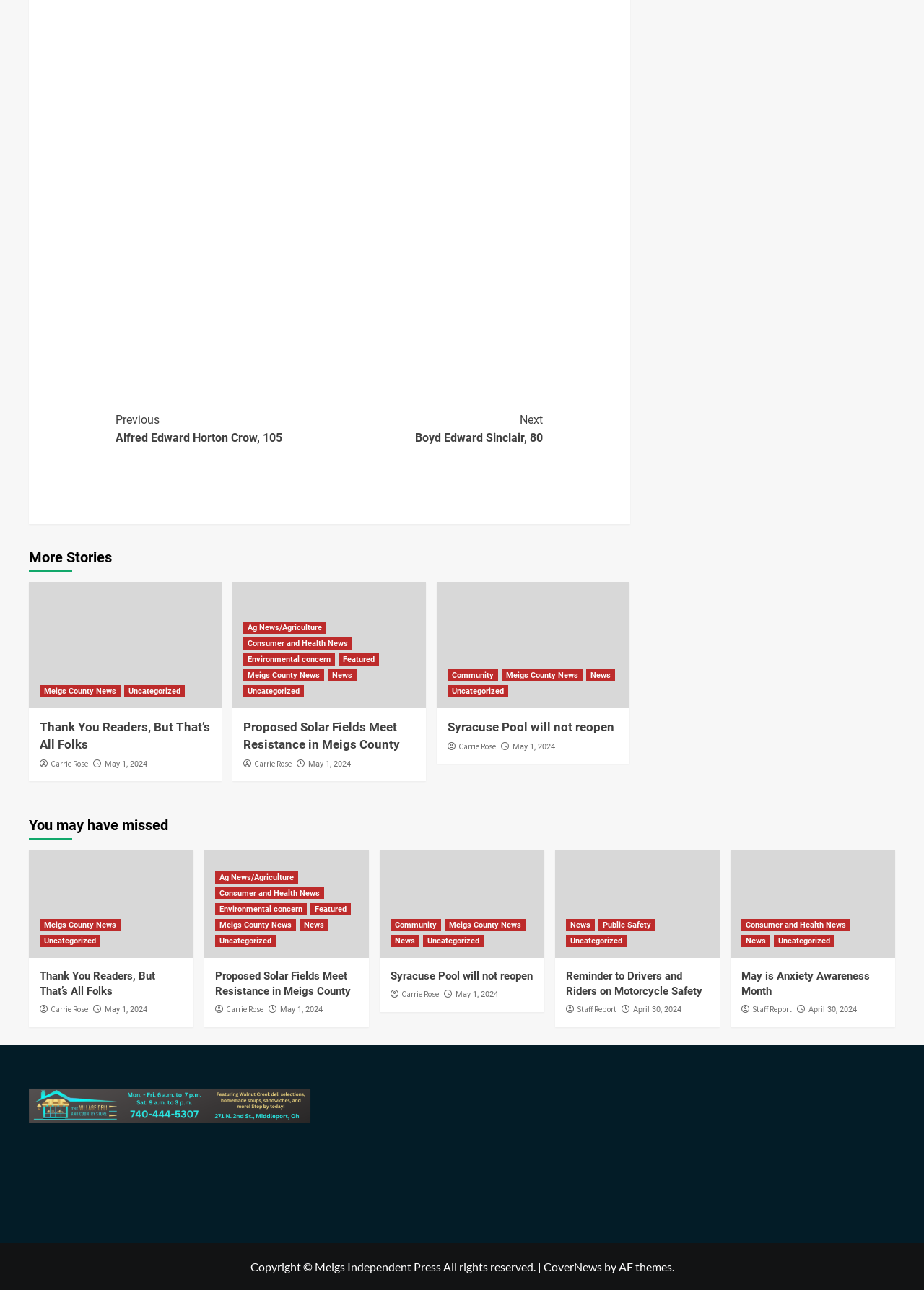Find the bounding box coordinates corresponding to the UI element with the description: "Ag News/Agriculture". The coordinates should be formatted as [left, top, right, bottom], with values as floats between 0 and 1.

[0.233, 0.676, 0.323, 0.685]